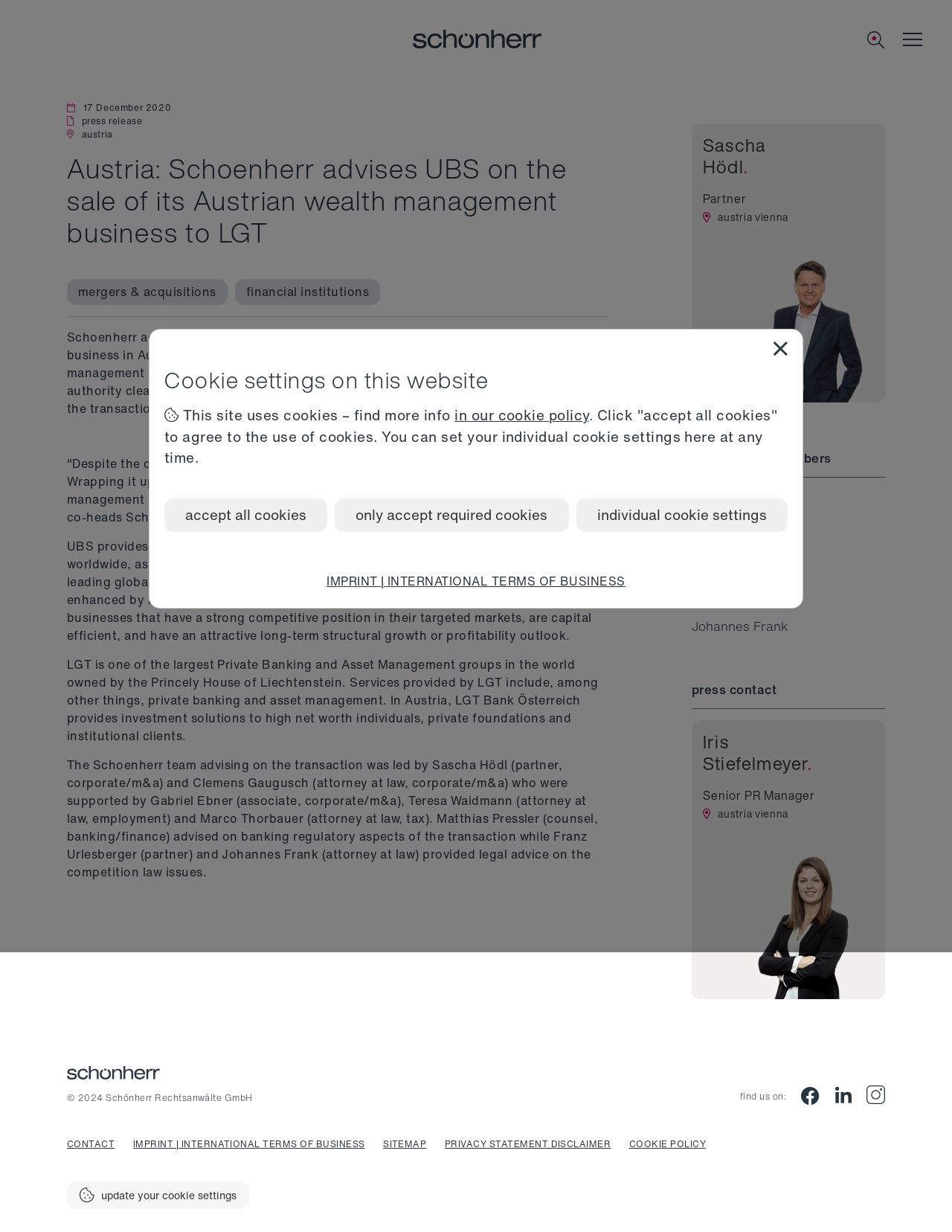What is the date of the press release?
Could you answer the question with a detailed and thorough explanation?

I found the date of the press release by looking at the StaticText element with the content '17 December 2020' which is located under the main element and has a bounding box coordinate of [0.087, 0.082, 0.18, 0.092].